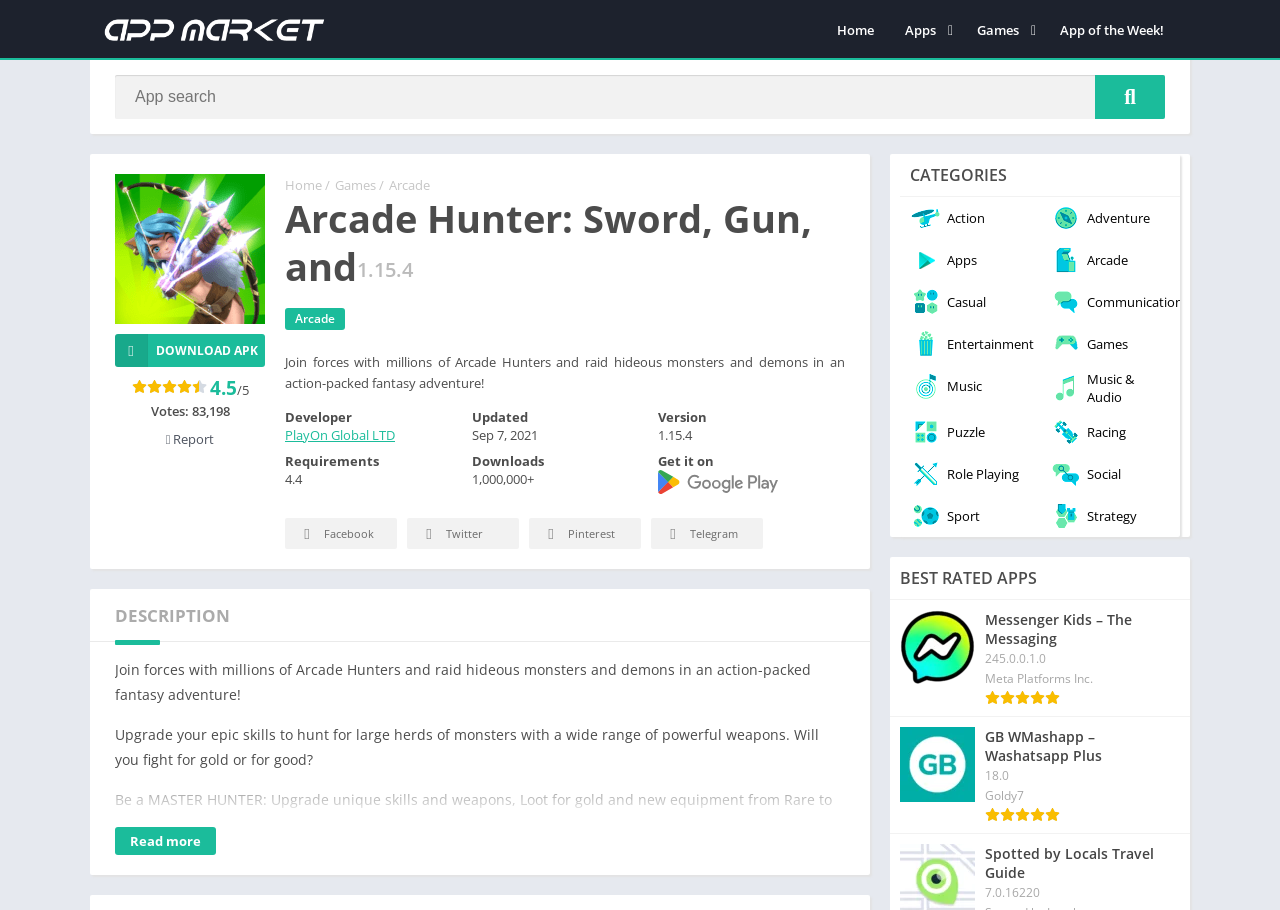What is the minimum Android version required to run Arcade Hunter?
Please respond to the question with a detailed and informative answer.

I found the minimum Android version by looking at the static text '4.4' near the 'Requirements' text, which indicates the minimum Android version required to run the app.